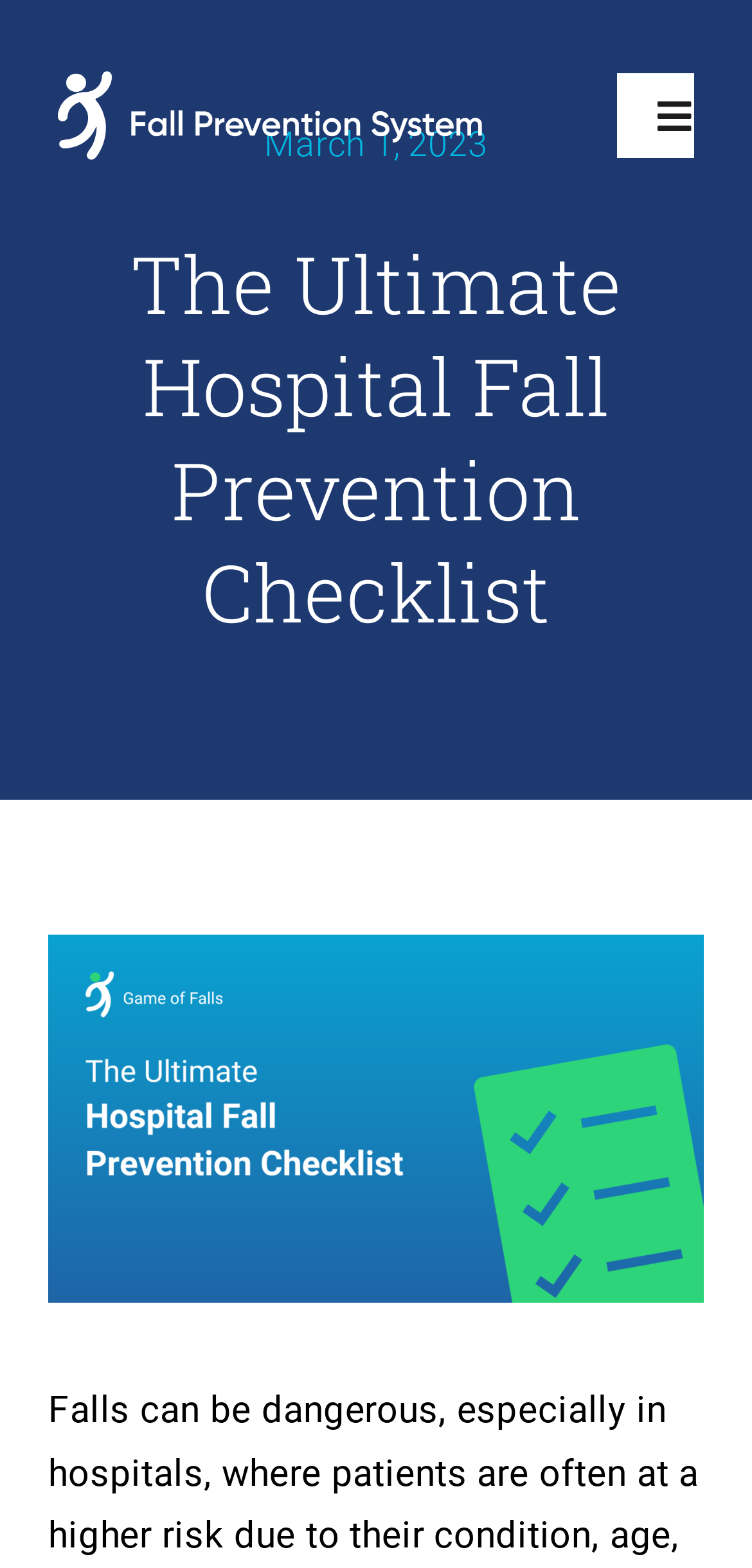Respond to the question below with a concise word or phrase:
What is the logo image name?

gameoffalls